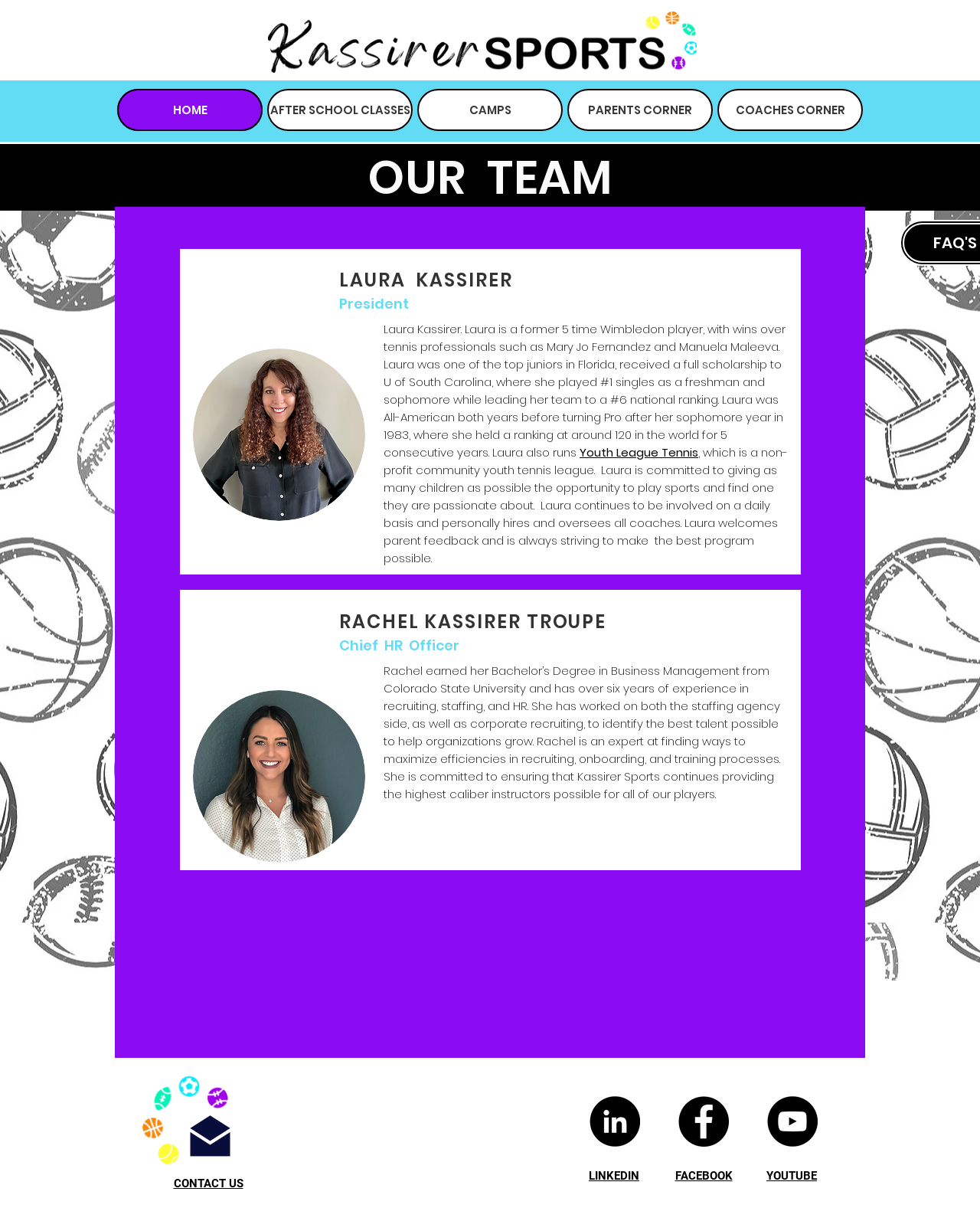What is the profession of Rachel Kassirer Troupe?
Based on the screenshot, answer the question with a single word or phrase.

Chief HR Officer